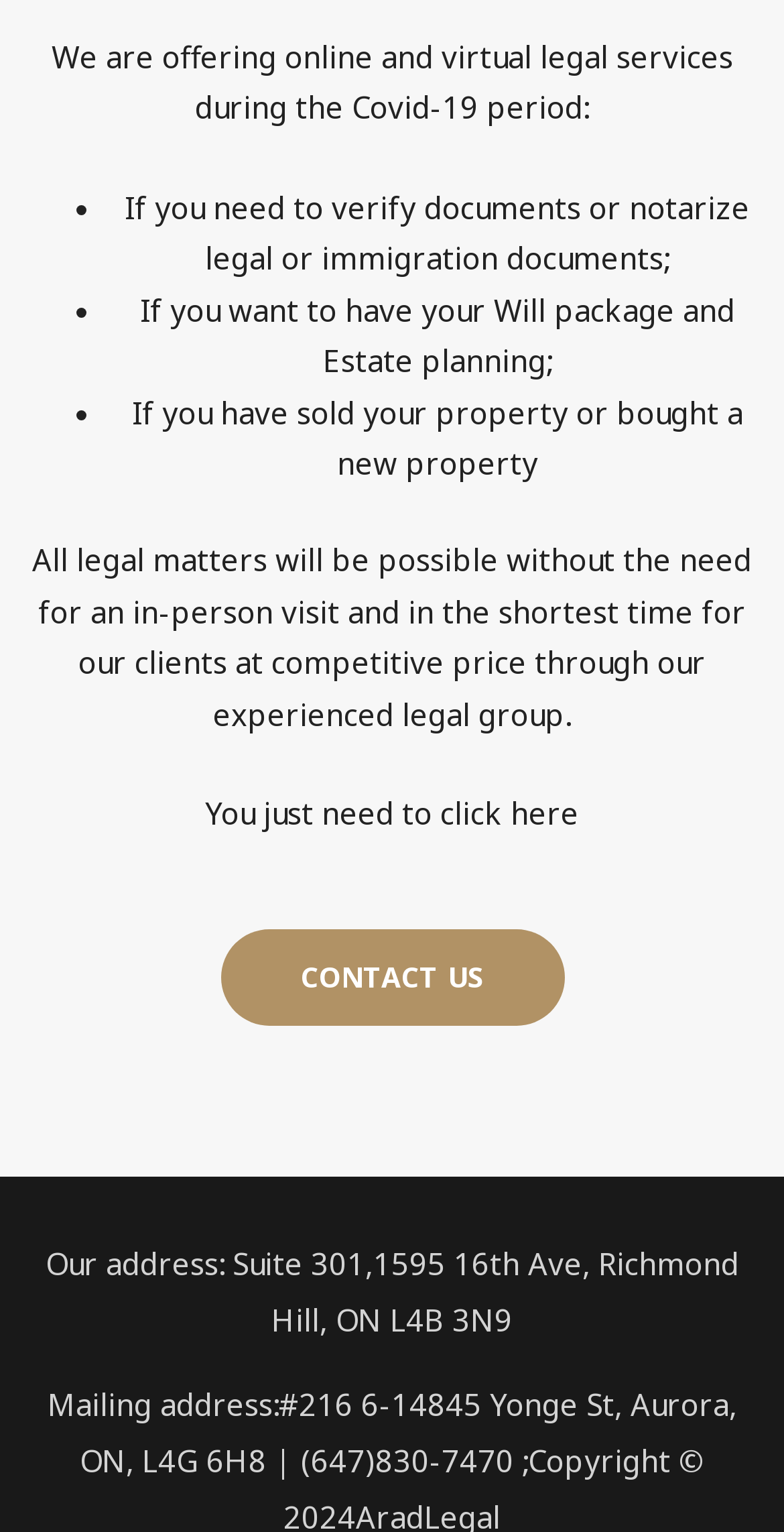Given the element description "Contact us" in the screenshot, predict the bounding box coordinates of that UI element.

[0.281, 0.606, 0.719, 0.669]